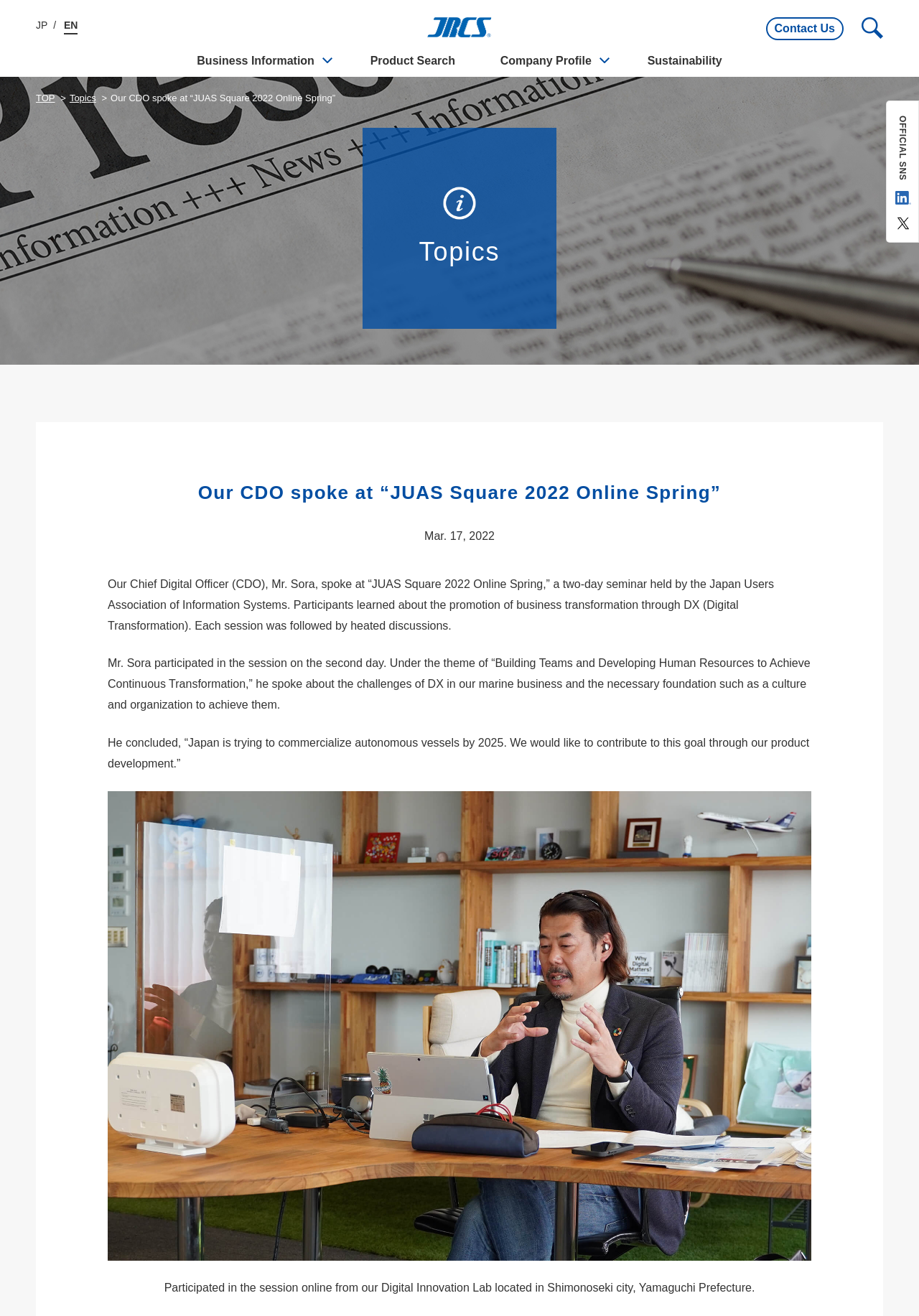Generate a detailed explanation of the webpage's features and information.

This webpage is about JRCS Co., Ltd., with a focus on the company's Chief Digital Officer (CDO), Mr. Sora, who spoke at the "JUAS Square 2022 Online Spring" seminar. 

At the top left of the page, there is a link to the company's homepage, "JRCS株式会社", accompanied by an image of the company's logo. Below this, there are several links to different sections of the website, including "Business Information", "Product Search", "Company Profile", and "Sustainability". 

On the top right, there are links to the company's social media profiles, including LinkedIn and Twitter, each accompanied by an image of the respective platform's logo. 

The main content of the page is divided into two sections. The first section has a heading "Topics" and features an image. The second section has a heading "Our CDO spoke at “JUAS Square 2022 Online Spring”" and includes a series of paragraphs describing Mr. Sora's participation in the seminar. The text explains that Mr. Sora spoke about the challenges of digital transformation in the marine business and the necessary foundation to achieve it. He also mentioned Japan's goal to commercialize autonomous vessels by 2025 and expressed the company's desire to contribute to this goal through product development. 

Below the text, there is an image with a caption describing Mr. Sora's participation in the session online from the company's Digital Innovation Lab.